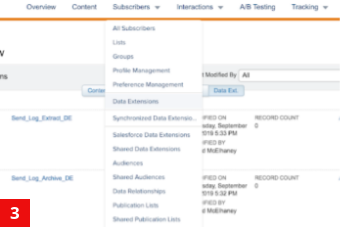Give an in-depth description of what is happening in the image.

The image showcases a user interface from Marketing Cloud, specifically highlighting the “Data Extensions” section under the “Subscribers” menu. In the interface, a dropdown menu reveals various options related to subscriber management, including "All Subscribers," "Lists," "Groups," "Profile Management," and more, allowing users to efficiently navigate through subscriber-related tasks. The displayed options suggest a focus on handling subscriber data and management through features such as synchronized data extensions and shared data extensions. The context implies a systematic approach to managing various data elements and interactions within the Marketing Cloud platform, facilitating streamlined operations for users.